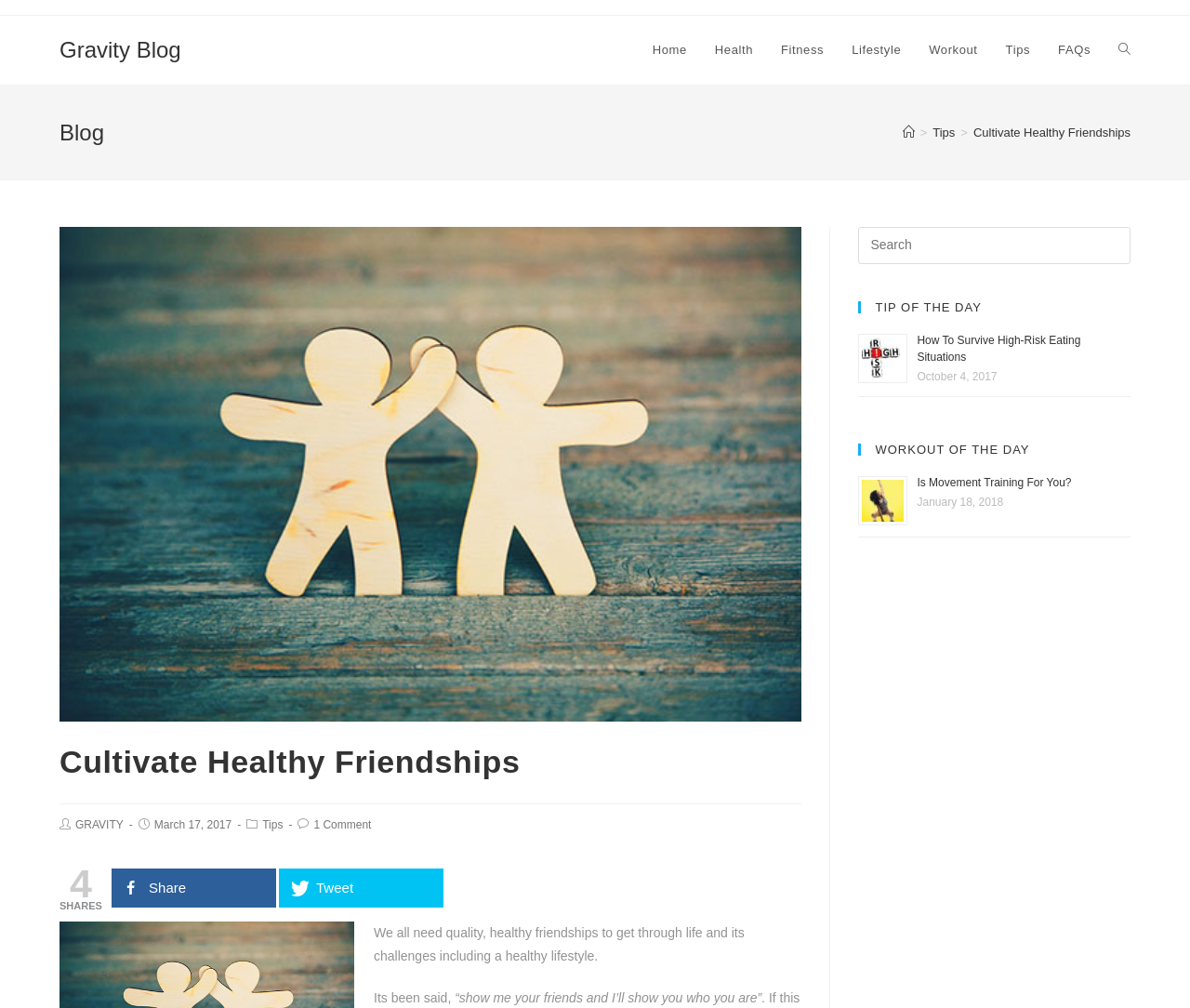Please specify the bounding box coordinates of the clickable section necessary to execute the following command: "Click on the 'Home' link".

[0.537, 0.016, 0.589, 0.084]